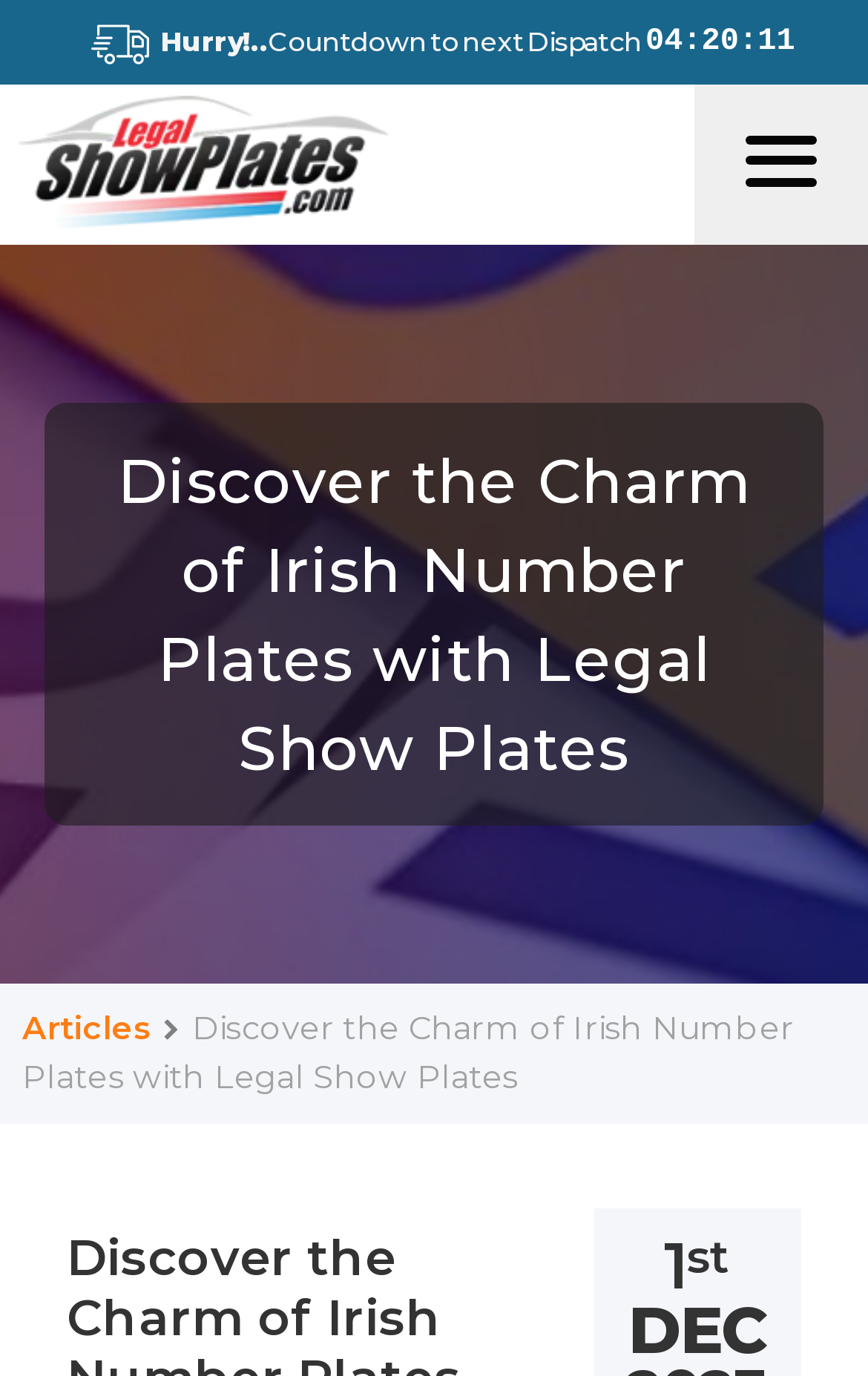What is the countdown for?
Please answer the question with as much detail as possible using the screenshot.

The countdown is for the next dispatch, which is indicated by the text 'Countdown to next Dispatch' and the iframe 'Delivery Countdown'.